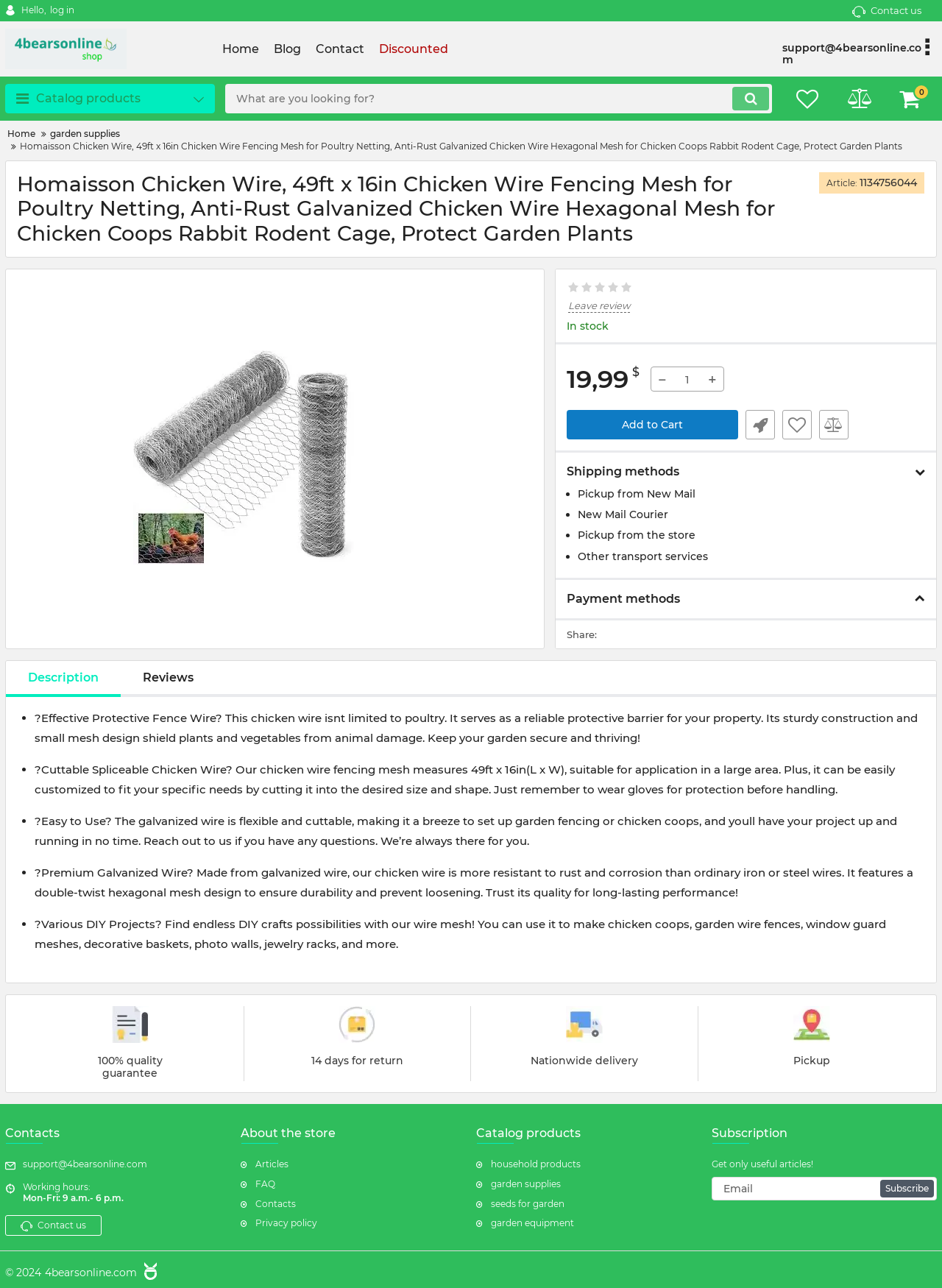Give a succinct answer to this question in a single word or phrase: 
What is the price of the Homaisson Chicken Wire?

$19.99